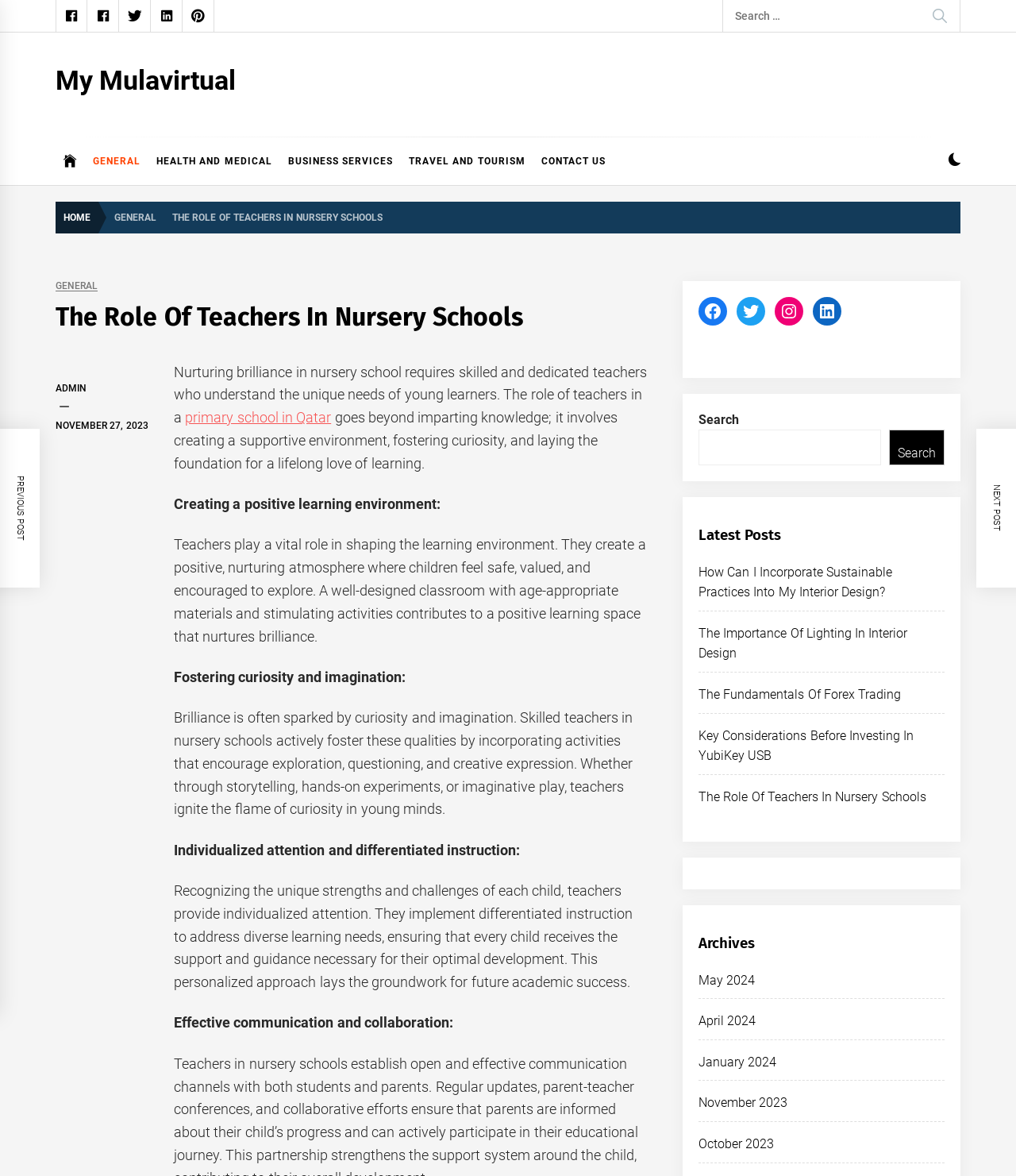Please determine the headline of the webpage and provide its content.

The Role Of Teachers In Nursery Schools